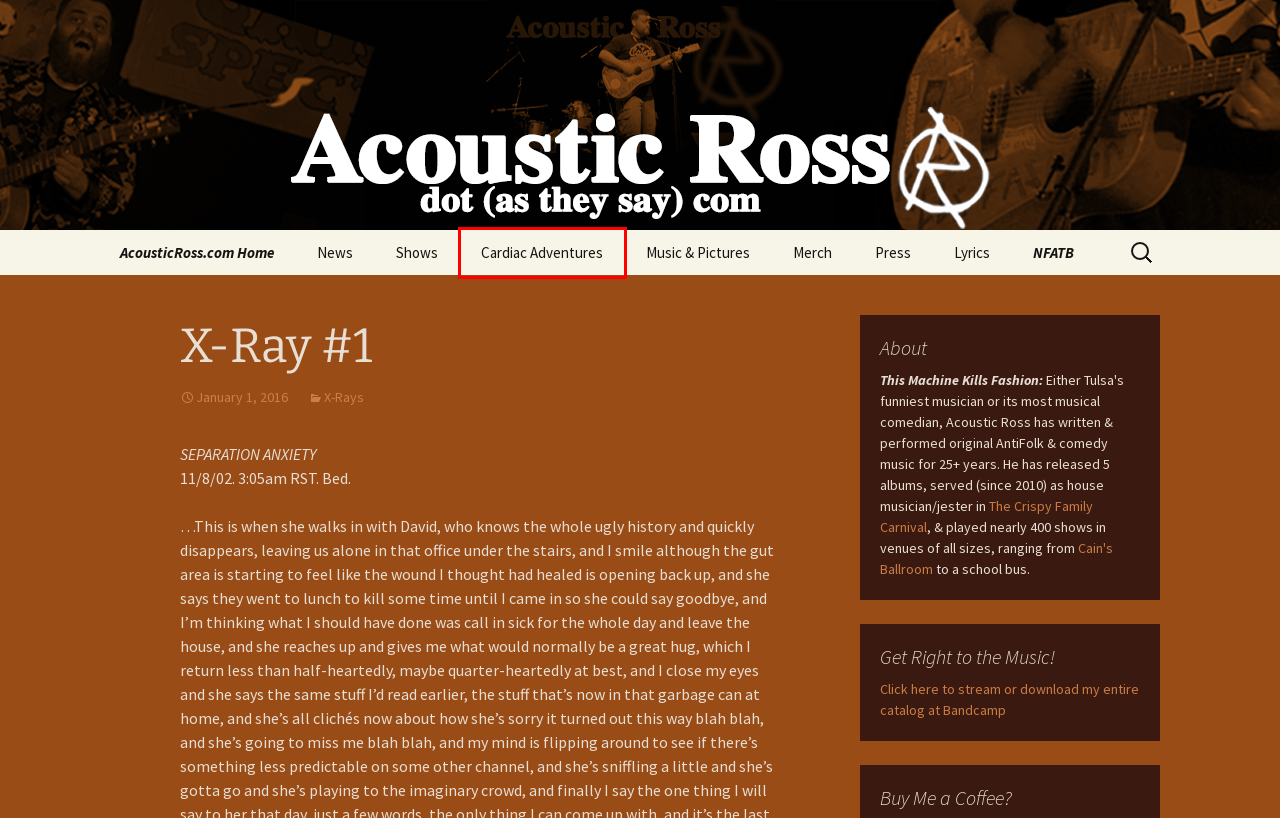You are given a screenshot of a webpage with a red rectangle bounding box. Choose the best webpage description that matches the new webpage after clicking the element in the bounding box. Here are the candidates:
A. Merch | Acoustic Ross
B. Music & Pictures | Acoustic Ross
C. News From Around the Bend – Errata. Ephemera. Et Cetera.
D. Lyrics | Acoustic Ross
E. Press | Acoustic Ross
F. News | Acoustic Ross
G. EF 20% | Acoustic Ross
H. Shows | Acoustic Ross

G